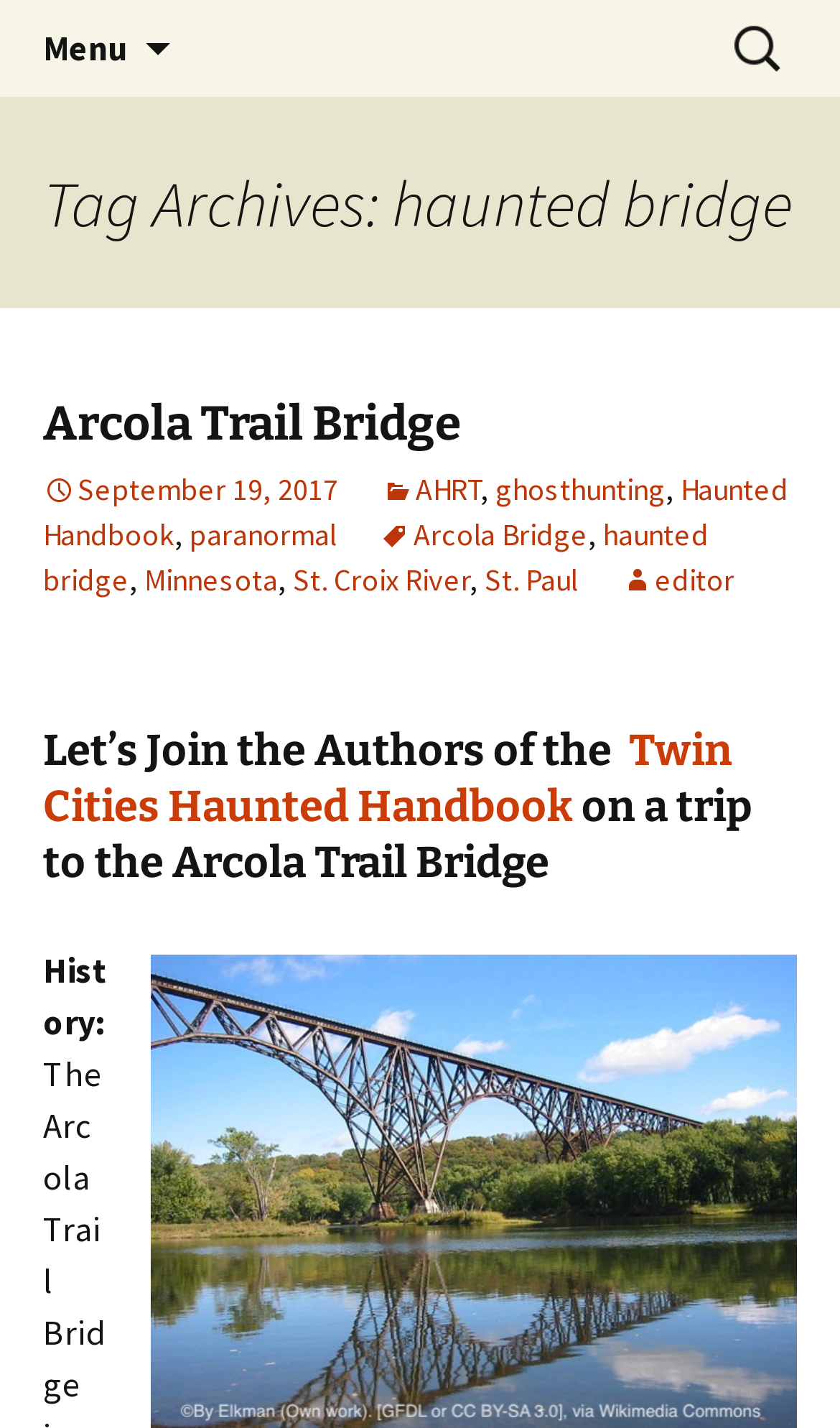Bounding box coordinates are given in the format (top-left x, top-left y, bottom-right x, bottom-right y). All values should be floating point numbers between 0 and 1. Provide the bounding box coordinate for the UI element described as: AHRT

[0.454, 0.328, 0.572, 0.356]